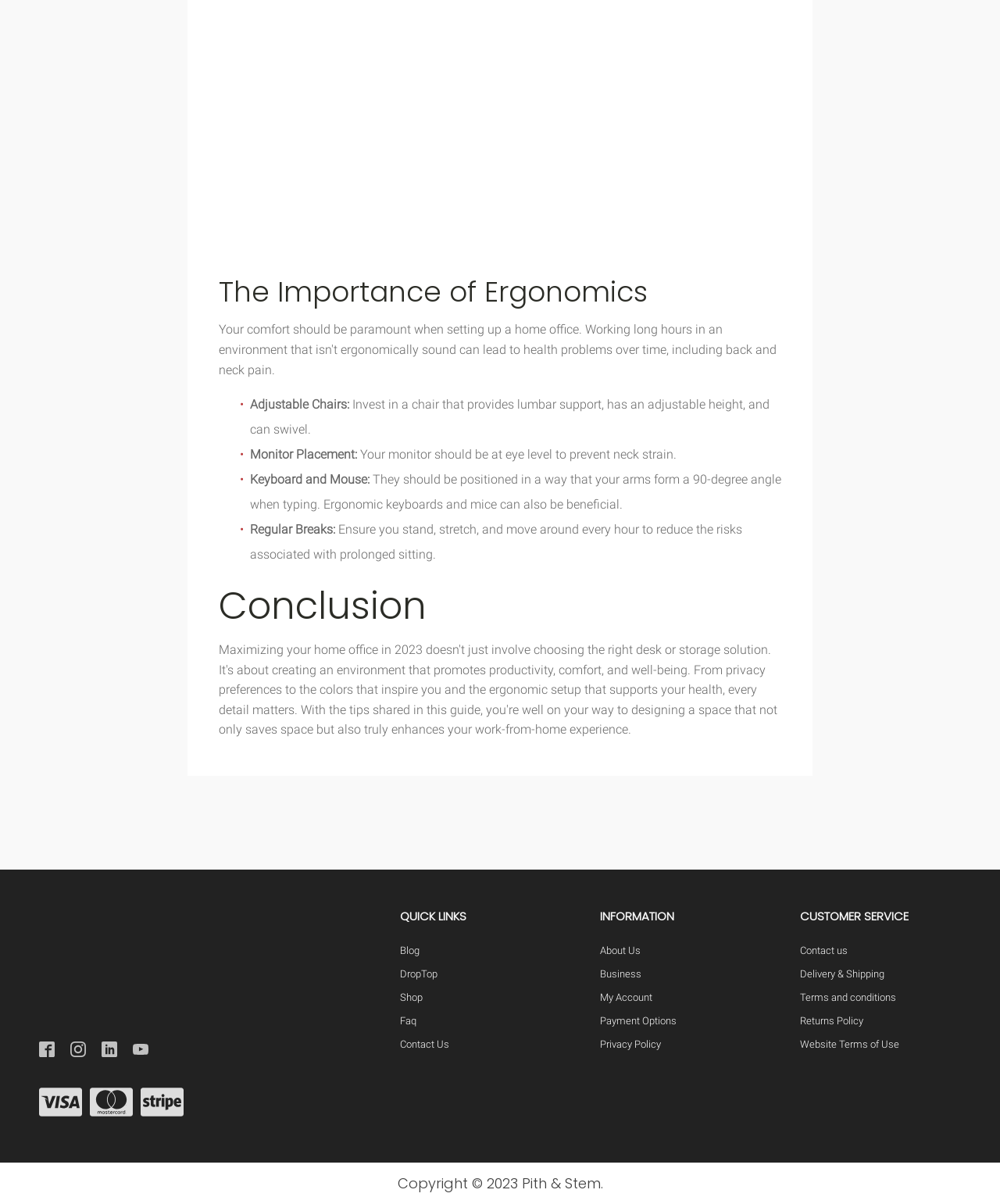Please find the bounding box coordinates of the clickable region needed to complete the following instruction: "Go to the blog". The bounding box coordinates must consist of four float numbers between 0 and 1, i.e., [left, top, right, bottom].

[0.4, 0.785, 0.42, 0.795]